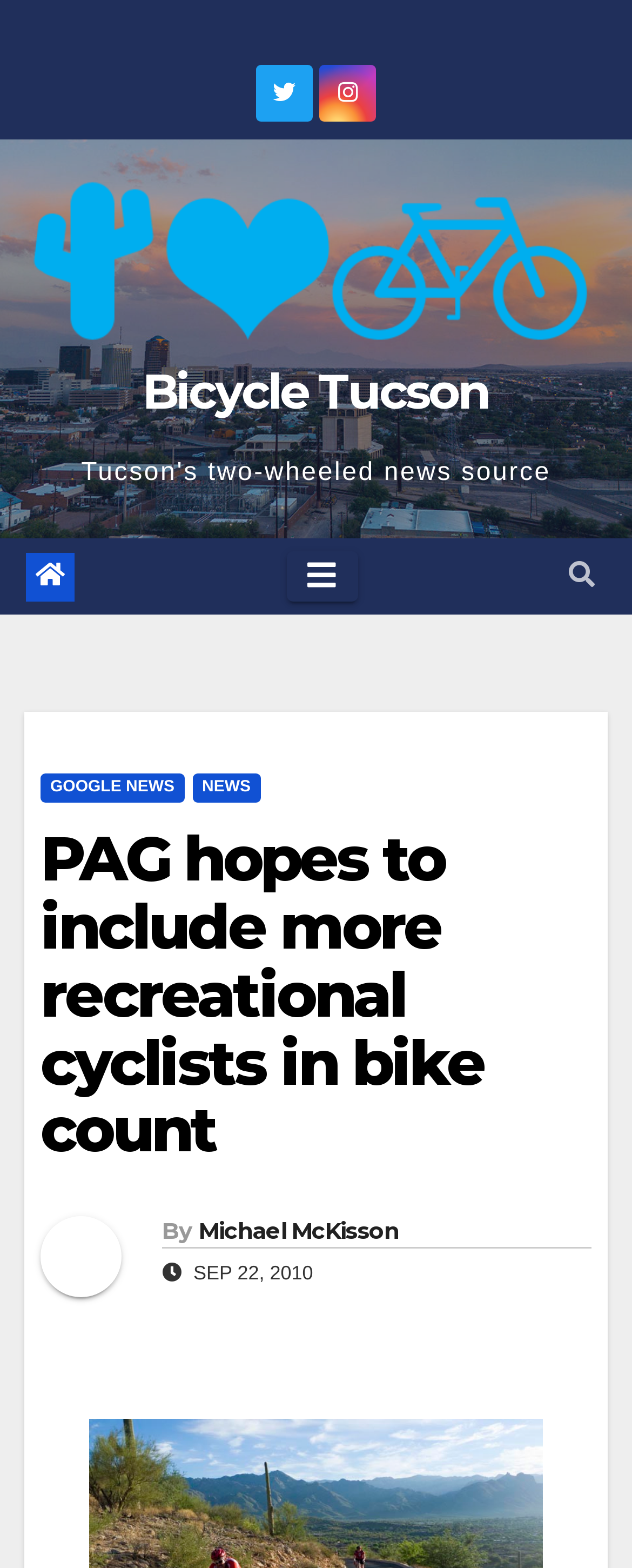Answer the question below in one word or phrase:
What is the date of the article?

SEP 22, 2010